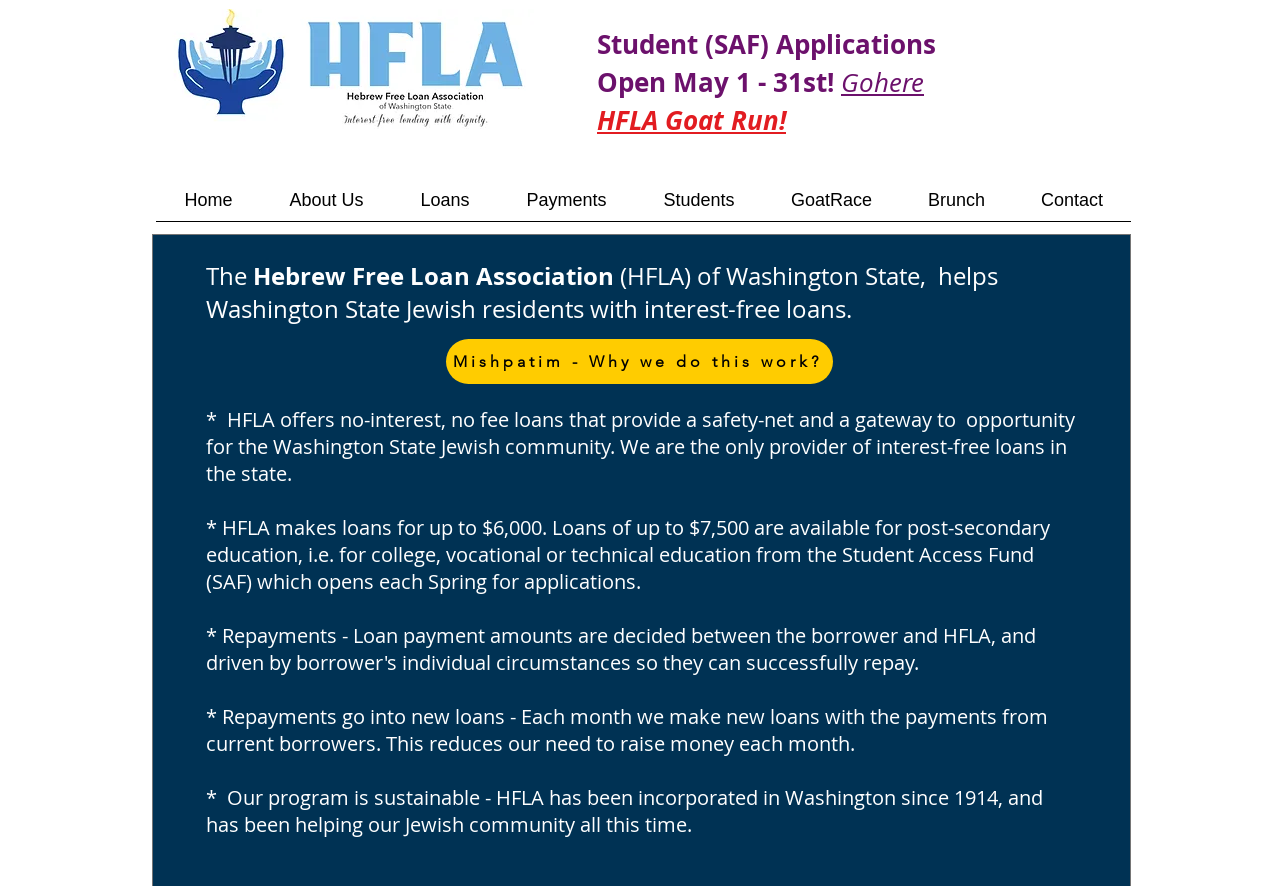How long has HFLA been incorporated in Washington?
Please respond to the question with a detailed and informative answer.

The webpage states that HFLA has been incorporated in Washington since 1914, and has been helping our Jewish community all this time.